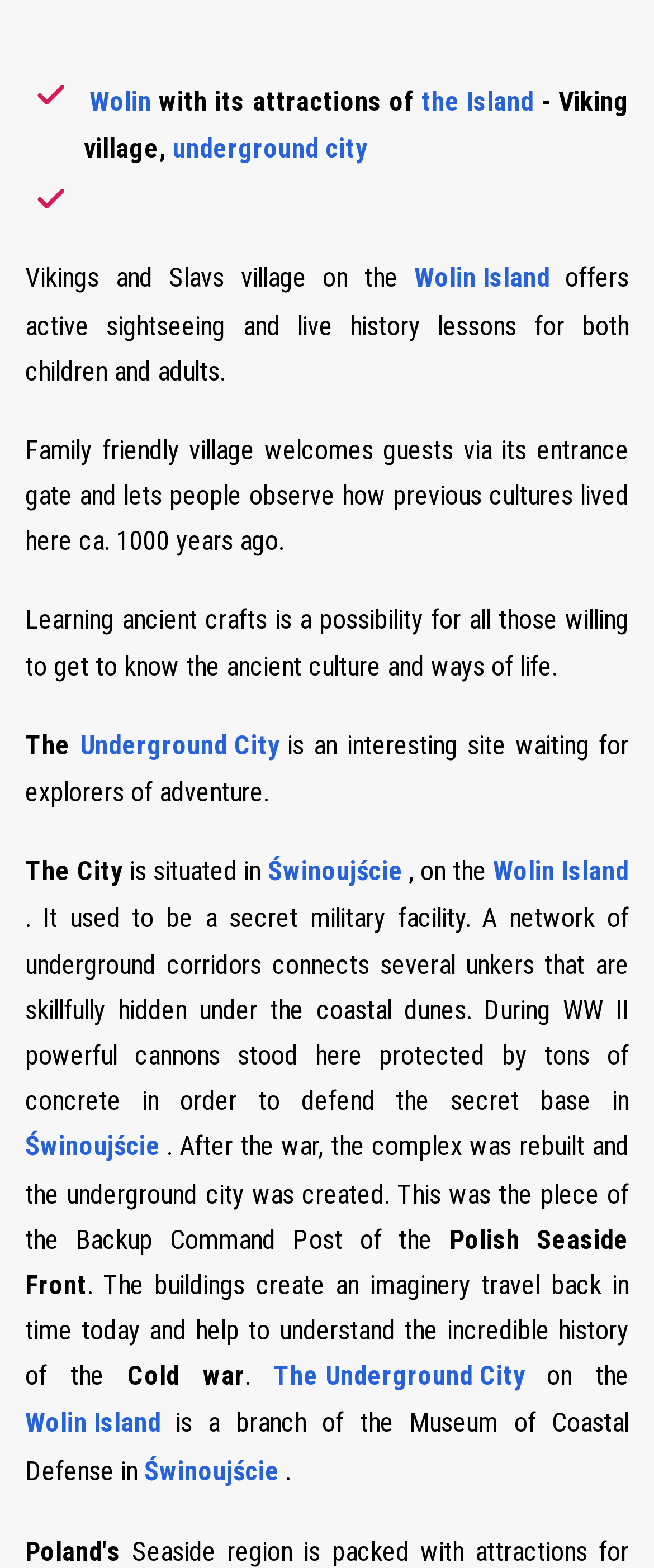Indicate the bounding box coordinates of the clickable region to achieve the following instruction: "Visit the Island."

[0.644, 0.05, 0.816, 0.081]